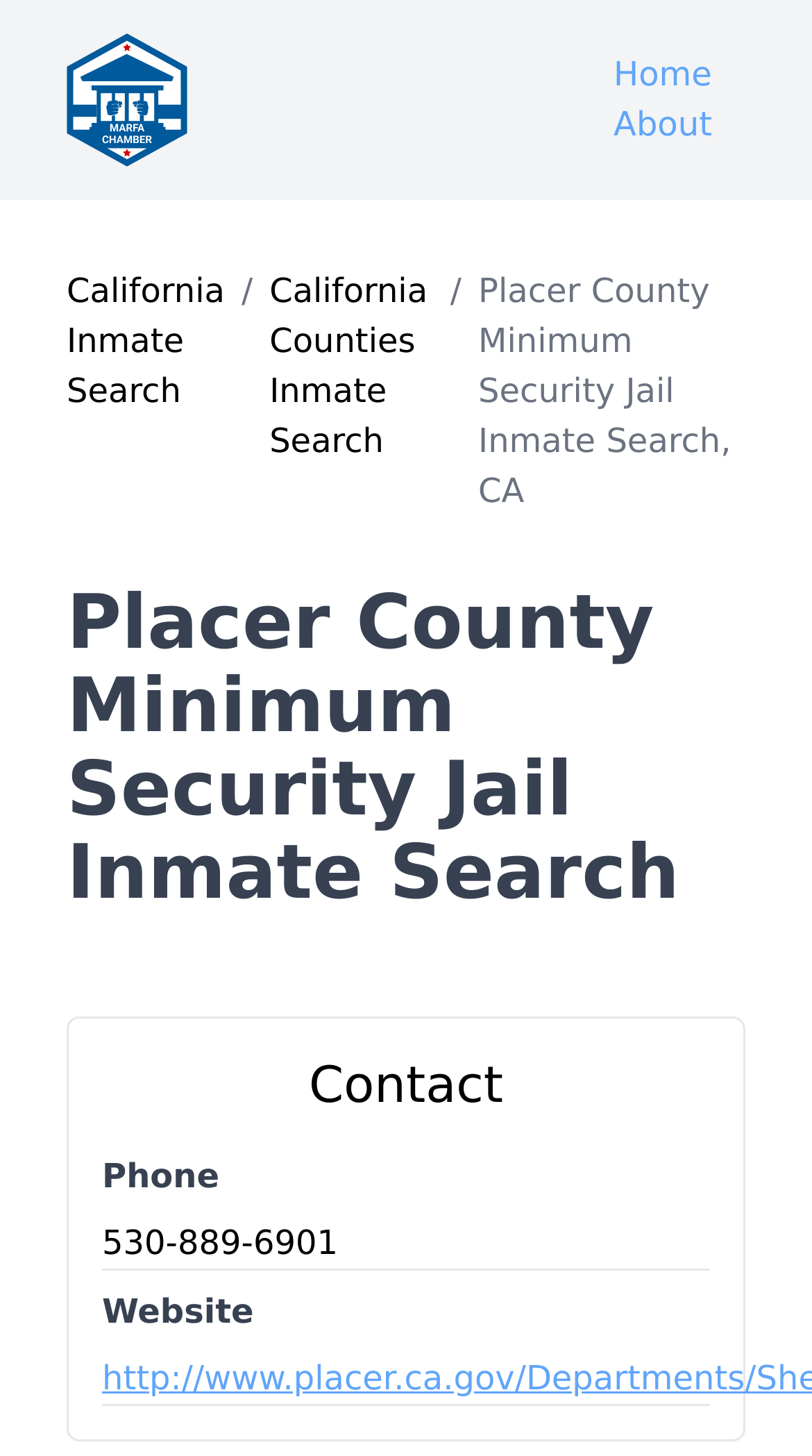Determine the bounding box coordinates of the UI element that matches the following description: "Aleksandra Wronska". The coordinates should be four float numbers between 0 and 1 in the format [left, top, right, bottom].

None